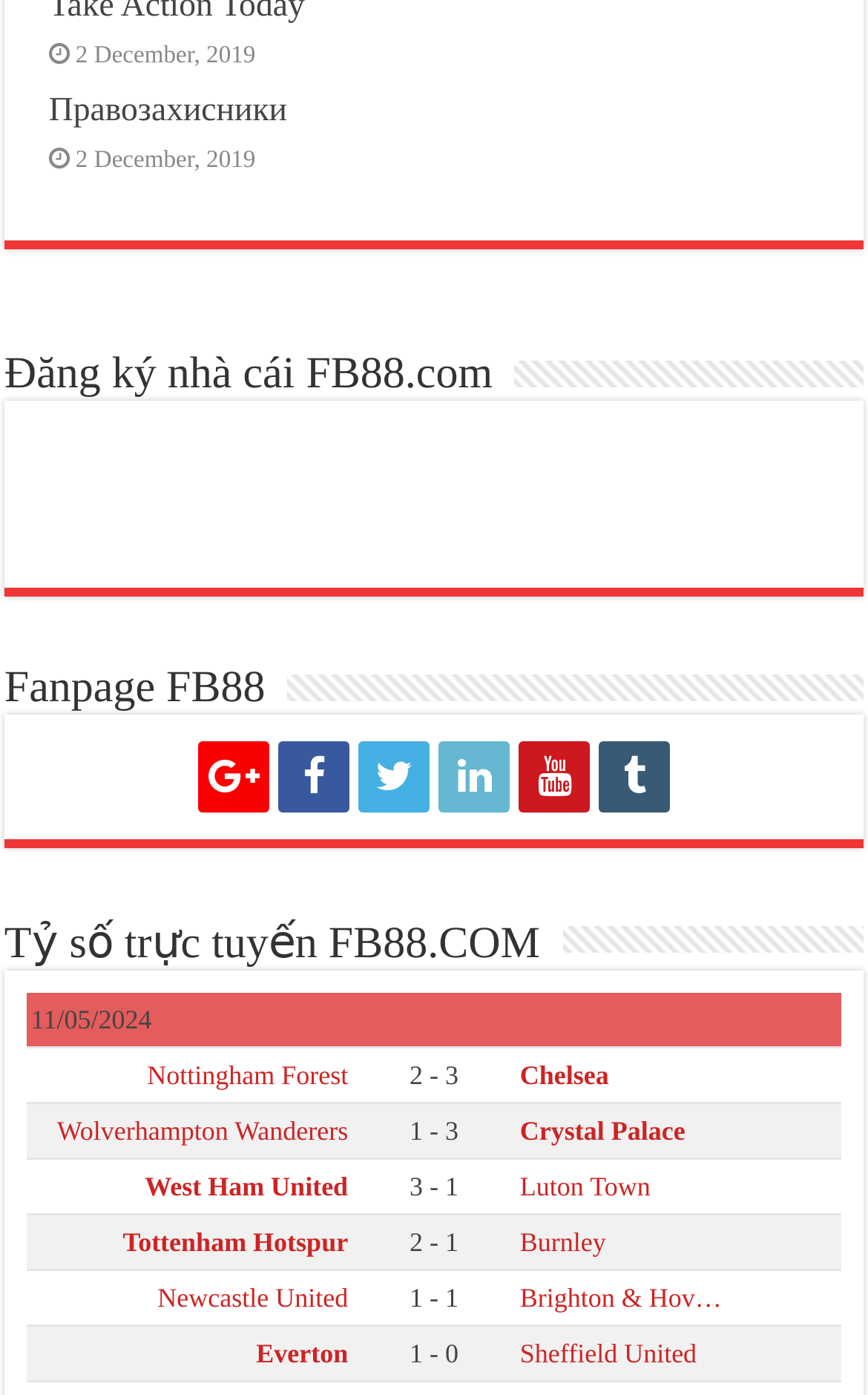How many rows are there in the score table?
Please answer the question with as much detail and depth as you can.

The score table is located in the middle of the webpage, and it contains multiple rows of data. By counting the number of rows, we can see that there are 5 rows in total, each representing a different football match.